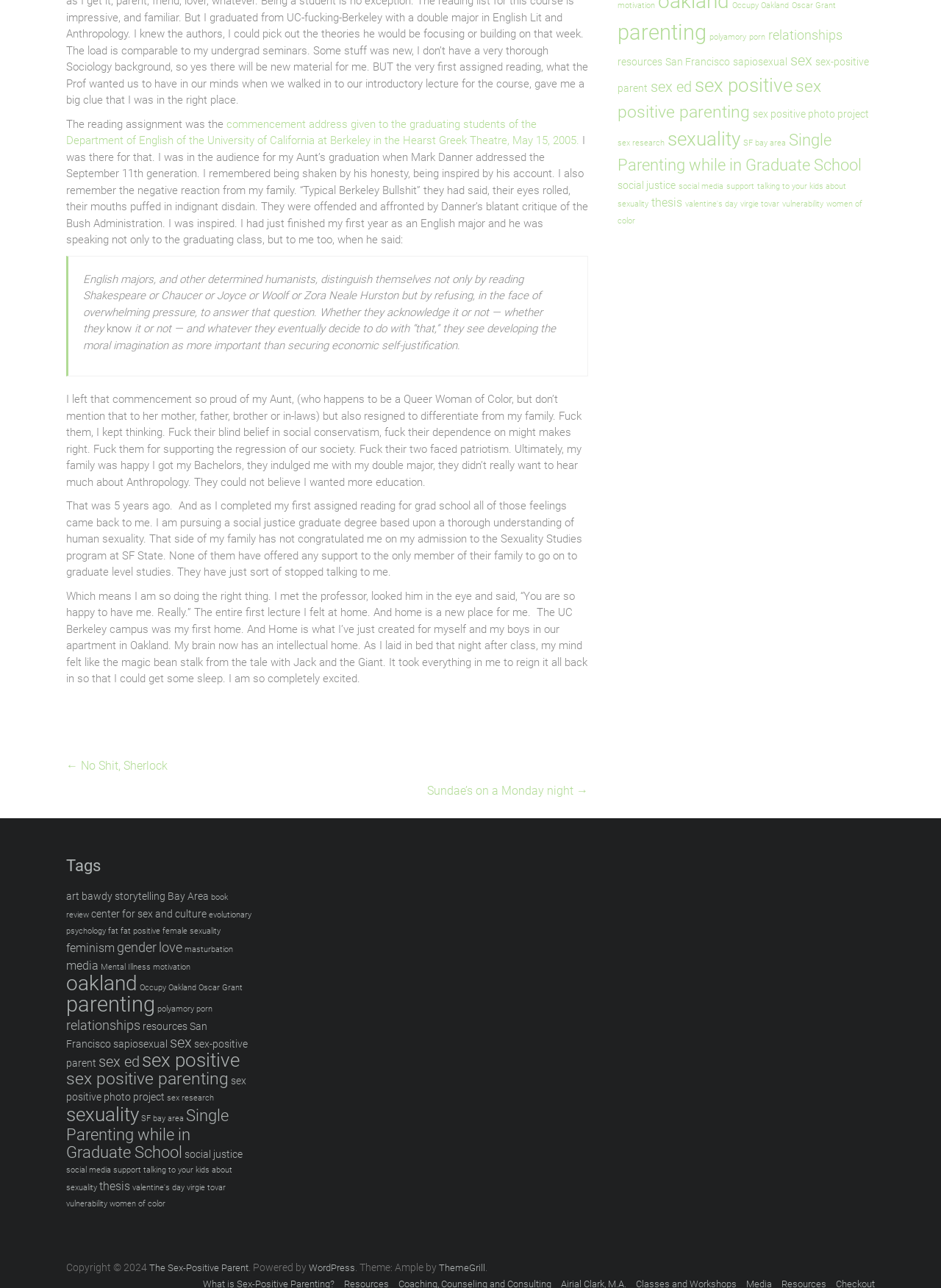What is the significance of the commencement address mentioned in the text?
Look at the screenshot and give a one-word or phrase answer.

Inspiration